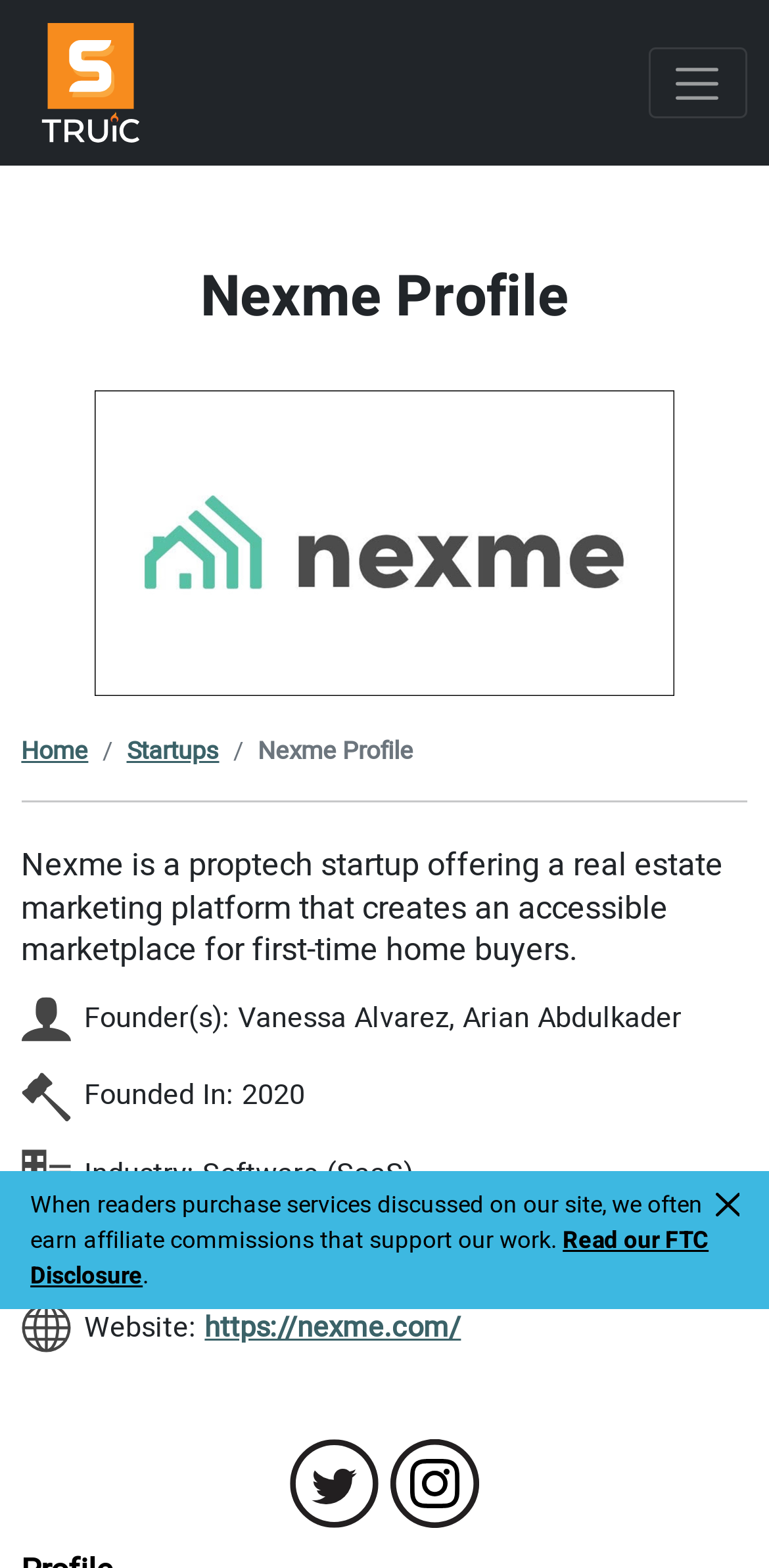Find the UI element described as: "Nexme Profile" and predict its bounding box coordinates. Ensure the coordinates are four float numbers between 0 and 1, [left, top, right, bottom].

[0.335, 0.468, 0.537, 0.49]